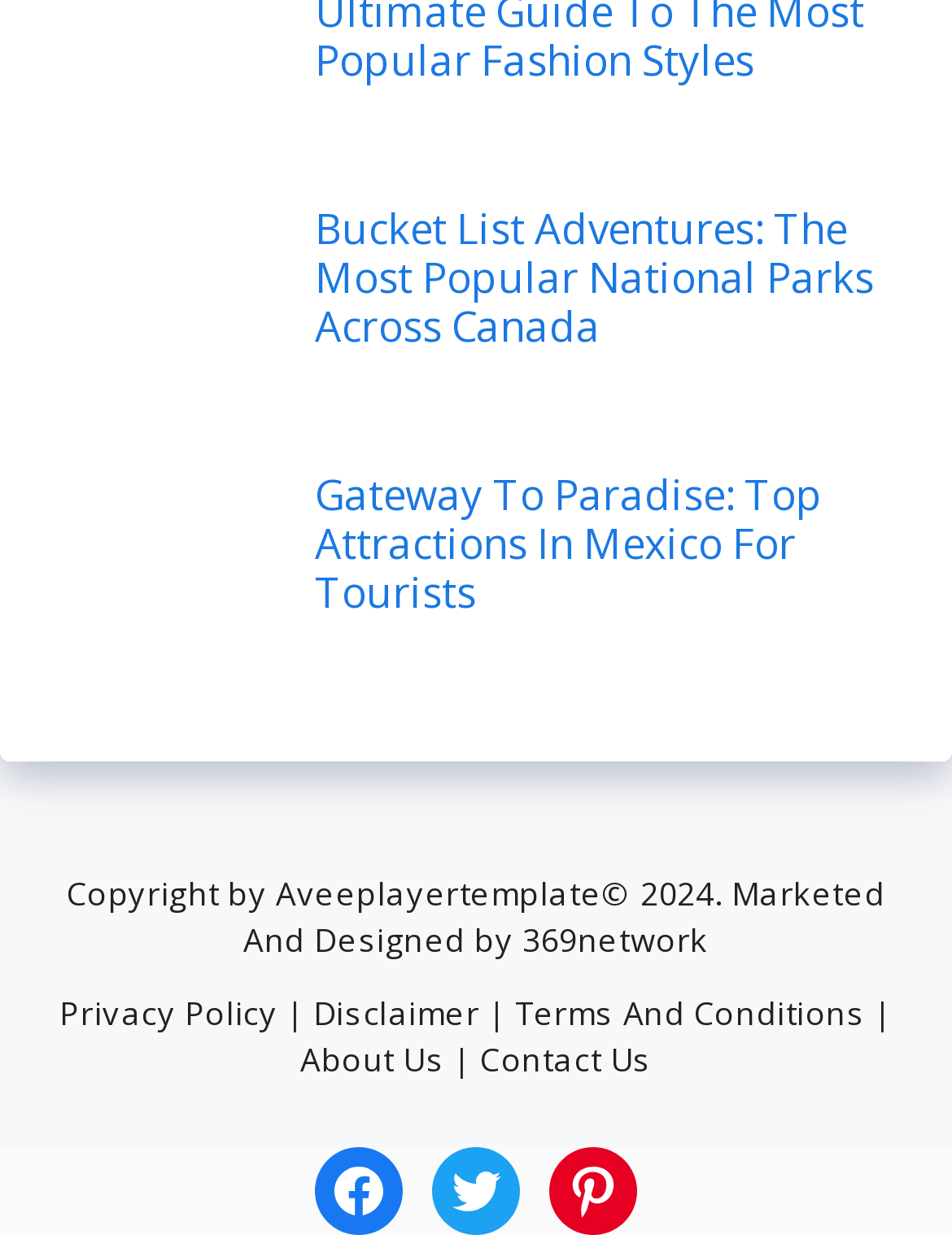Give a one-word or short-phrase answer to the following question: 
What is the purpose of the link 'Terms And Conditions'?

To provide terms and conditions